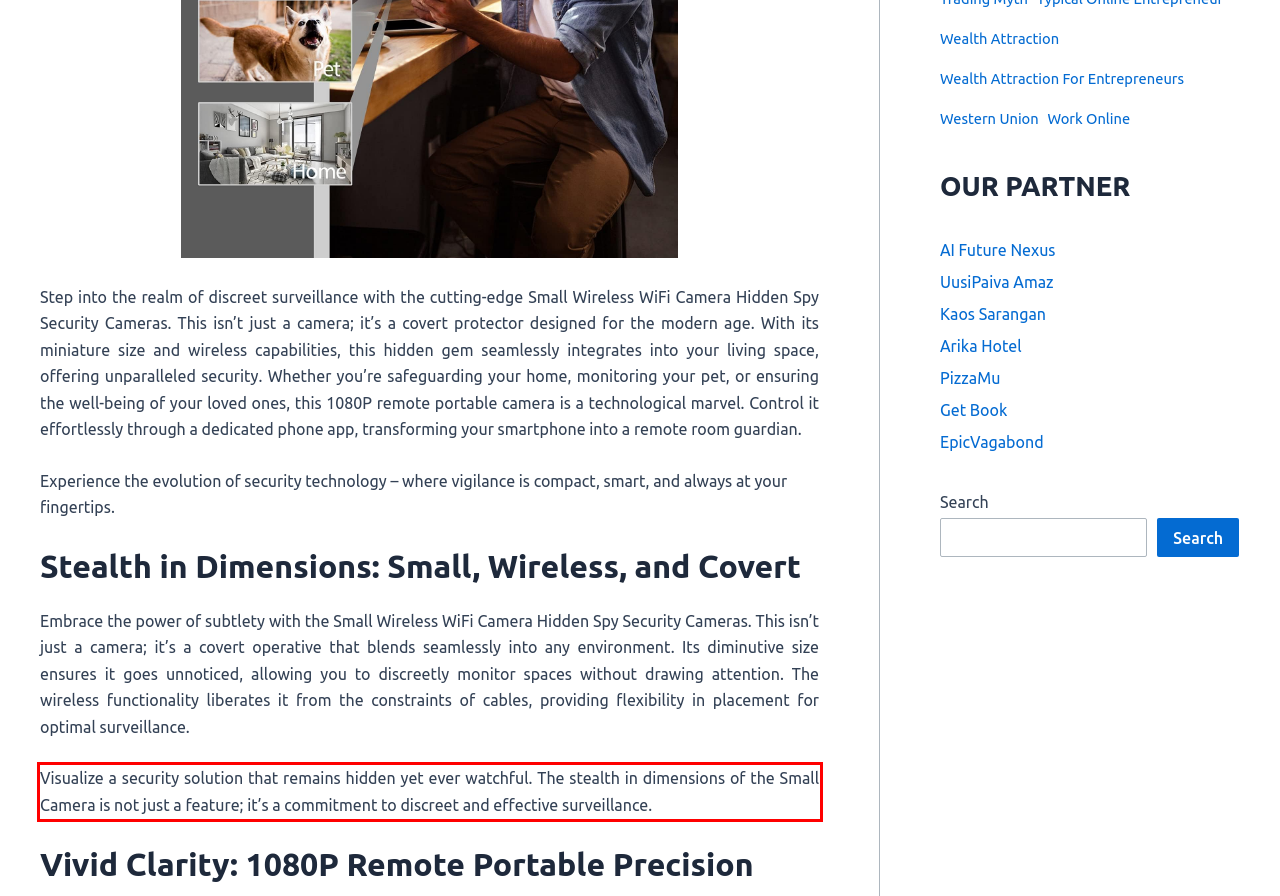Examine the webpage screenshot and use OCR to obtain the text inside the red bounding box.

Visualize a security solution that remains hidden yet ever watchful. The stealth in dimensions of the Small Camera is not just a feature; it’s a commitment to discreet and effective surveillance.